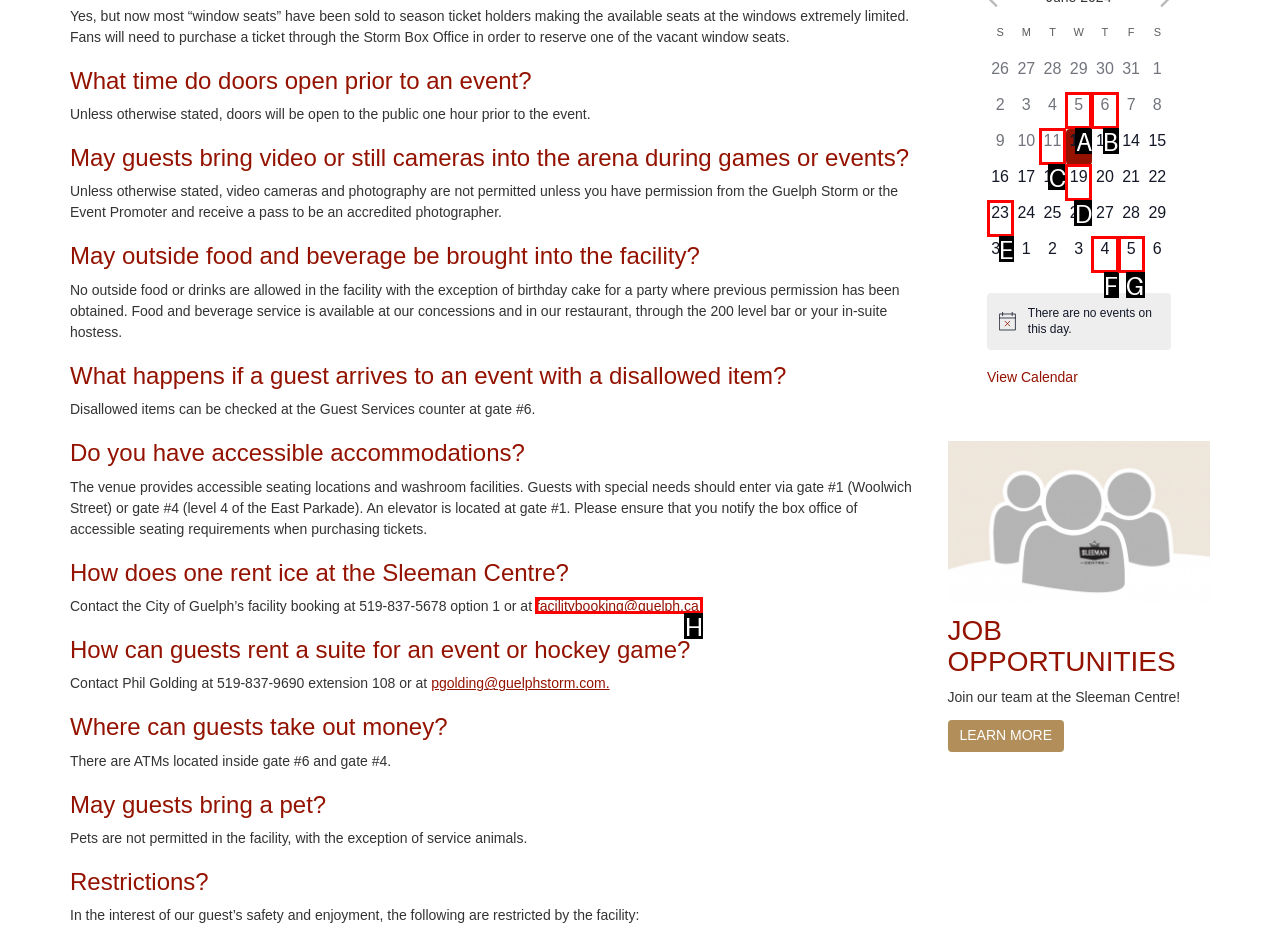Given the description: facilitybooking@guelph.ca., determine the corresponding lettered UI element.
Answer with the letter of the selected option.

H